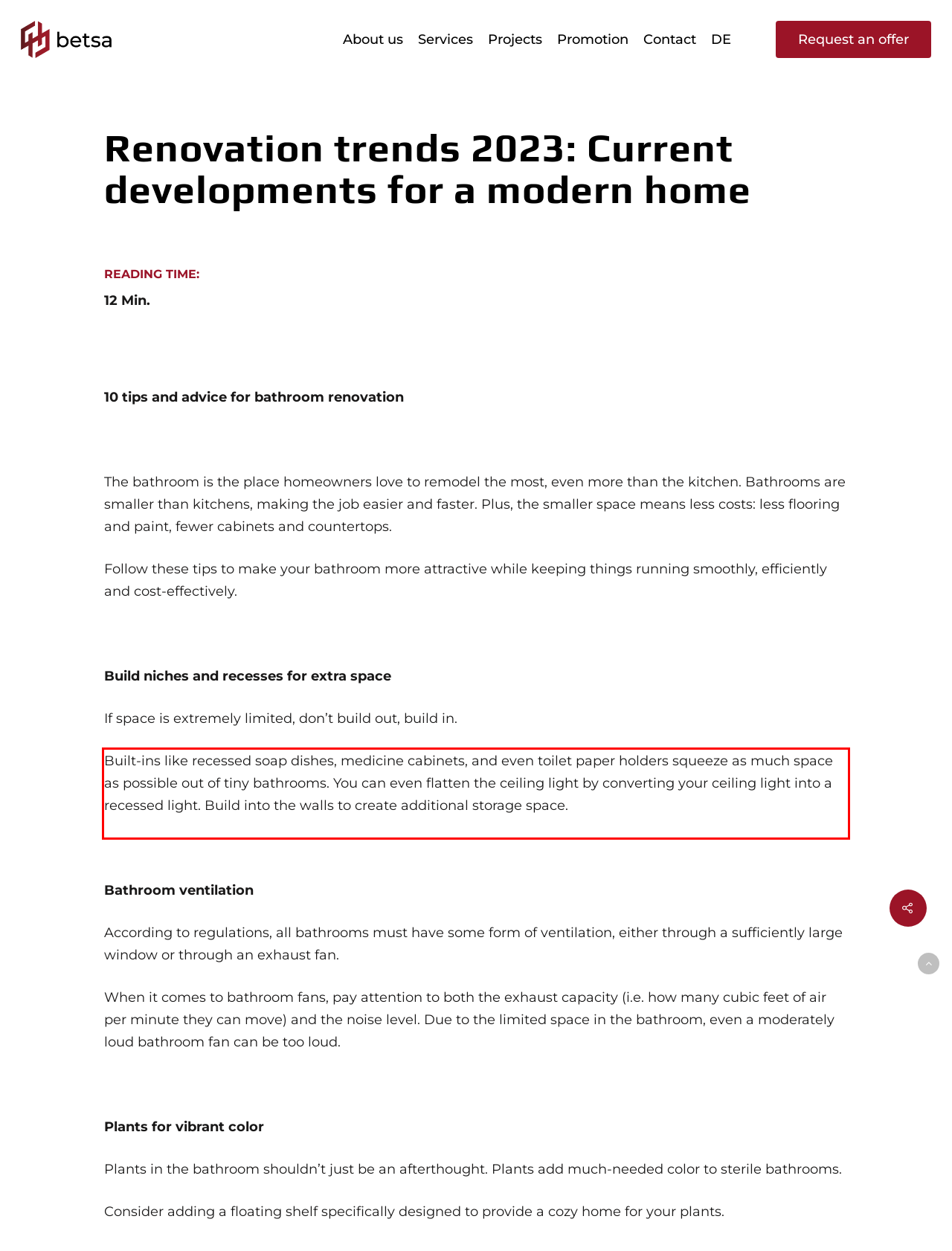You are given a screenshot of a webpage with a UI element highlighted by a red bounding box. Please perform OCR on the text content within this red bounding box.

Built-ins like recessed soap dishes, medicine cabinets, and even toilet paper holders squeeze as much space as possible out of tiny bathrooms. You can even flatten the ceiling light by converting your ceiling light into a recessed light. Build into the walls to create additional storage space.